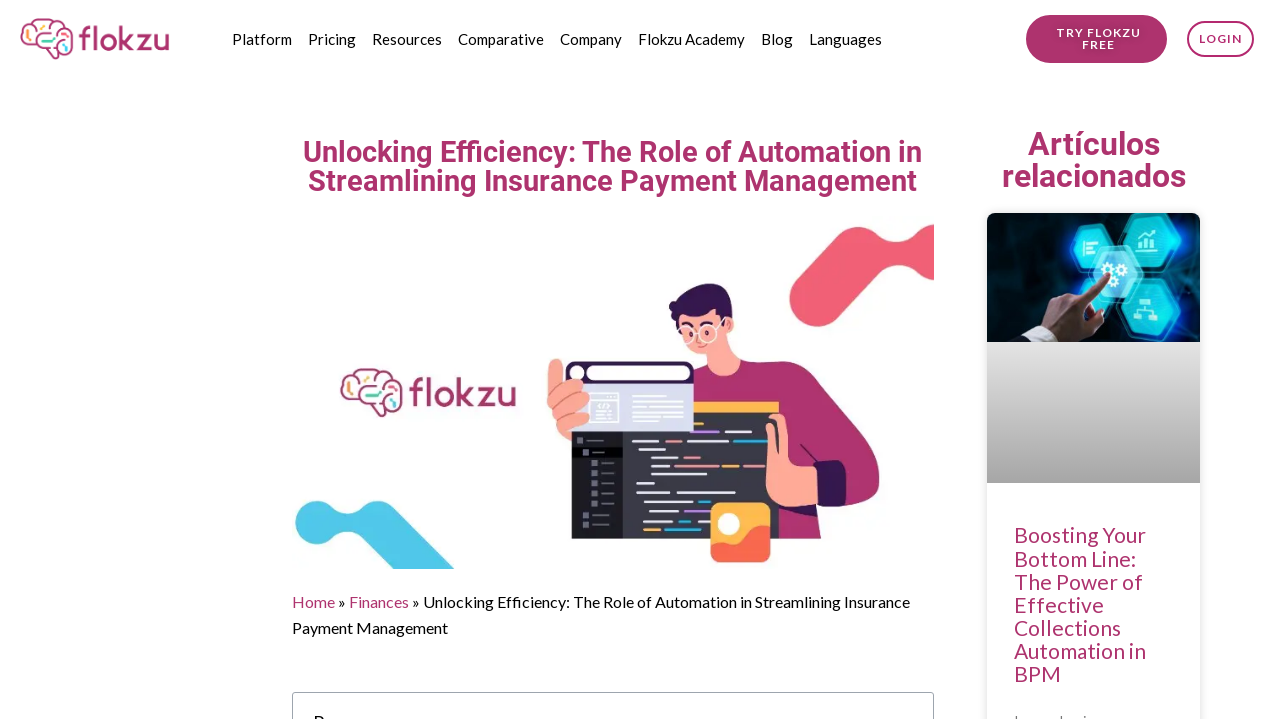Determine the bounding box coordinates of the clickable region to carry out the instruction: "Try Flokzu for free".

[0.802, 0.021, 0.911, 0.088]